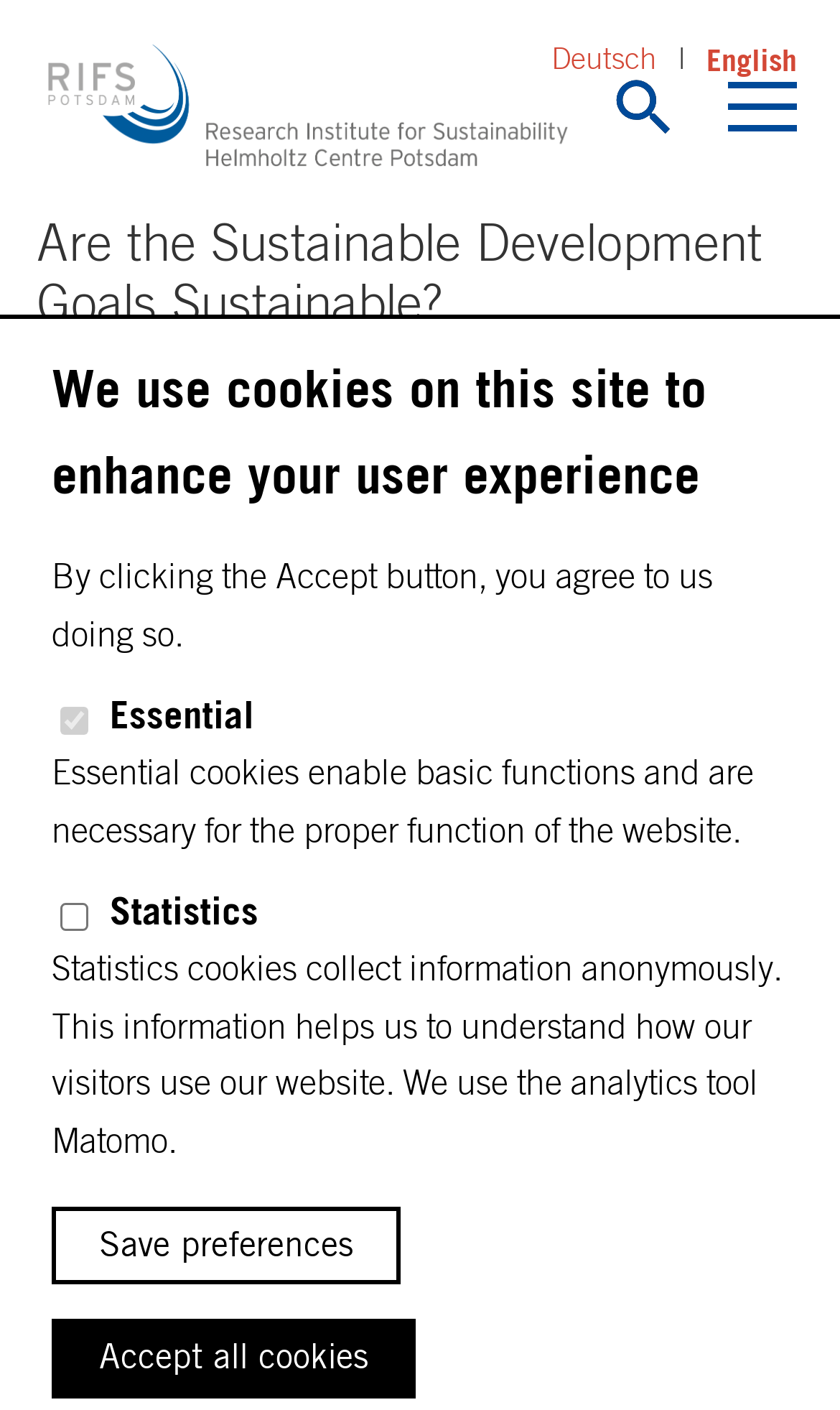Show me the bounding box coordinates of the clickable region to achieve the task as per the instruction: "Go back to top".

[0.854, 0.0, 0.949, 0.057]